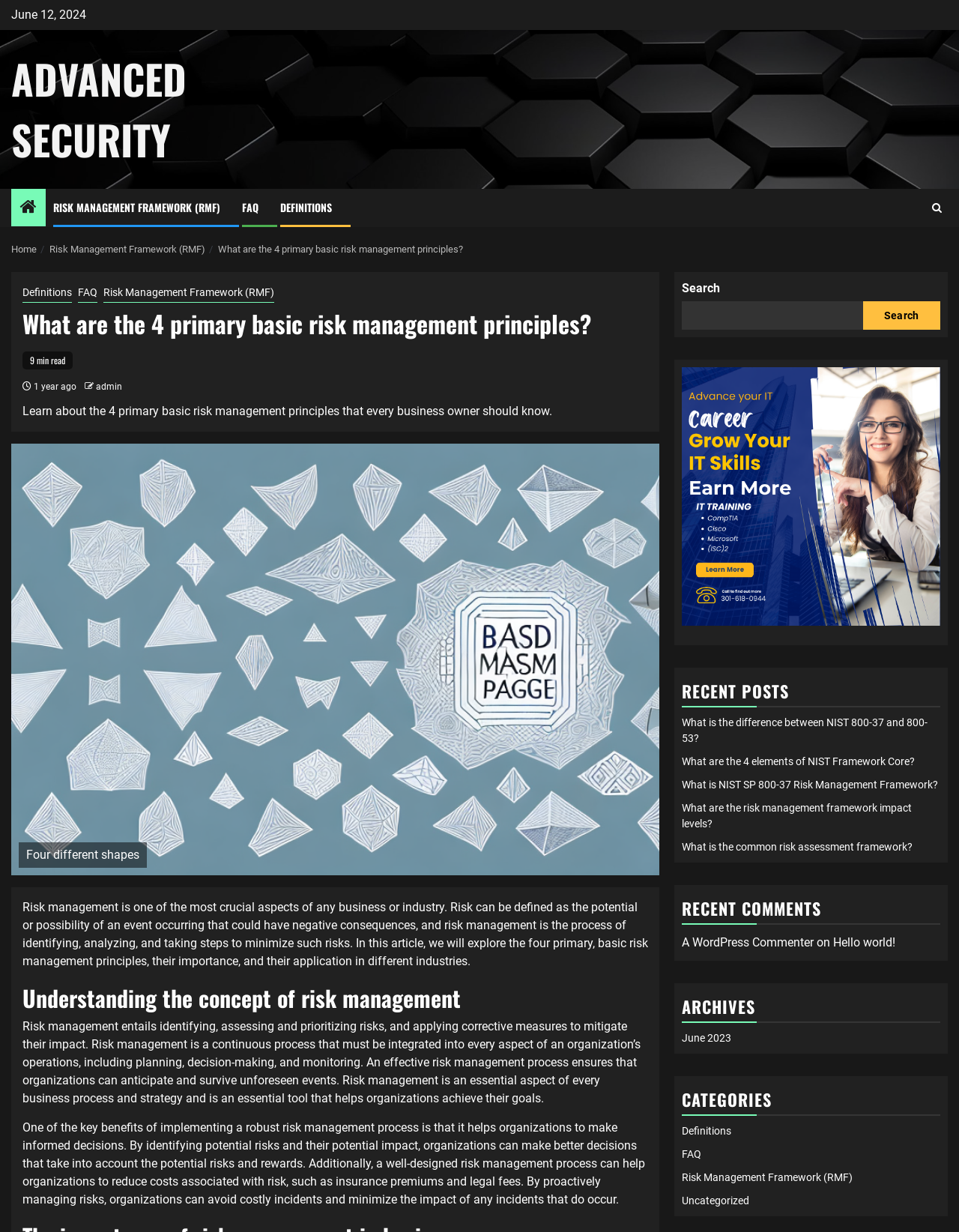Mark the bounding box of the element that matches the following description: "Risk Management Framework (RMF)".

[0.108, 0.231, 0.286, 0.245]